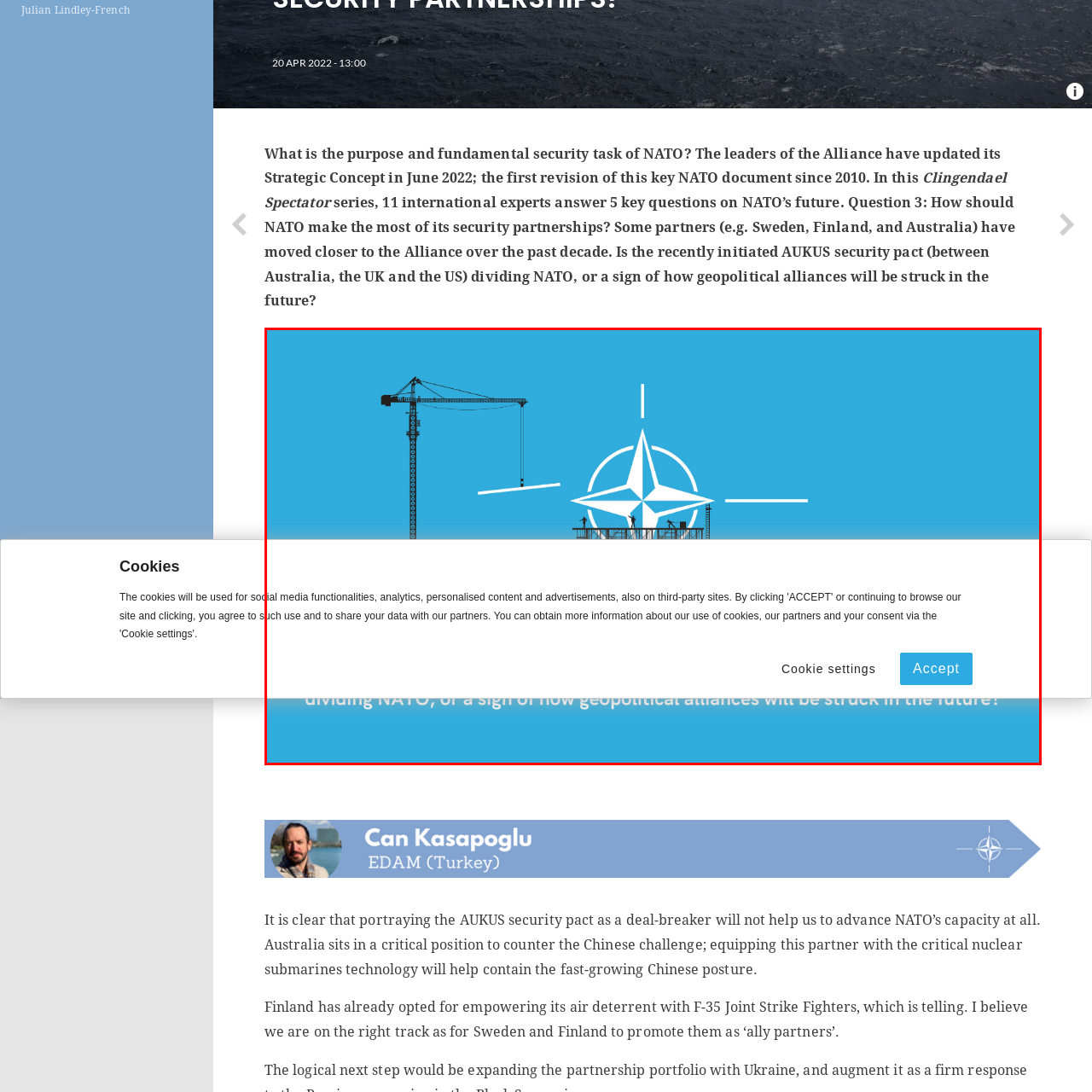Provide an in-depth description of the image within the red bounding box.

The image features a striking graphic with a bright blue background, prominently displaying the NATO star emblem, which symbolizes the North Atlantic Treaty Organization. Above the emblem, a construction crane is seen, signifying ongoing development or transformation related to NATO. This visual may represent the evolving nature of security partnerships and geopolitical alliances. The image is part of a broader discussion that explores how NATO can effectively leverage its partnerships, particularly in light of recent strategic pacts like AUKUS.